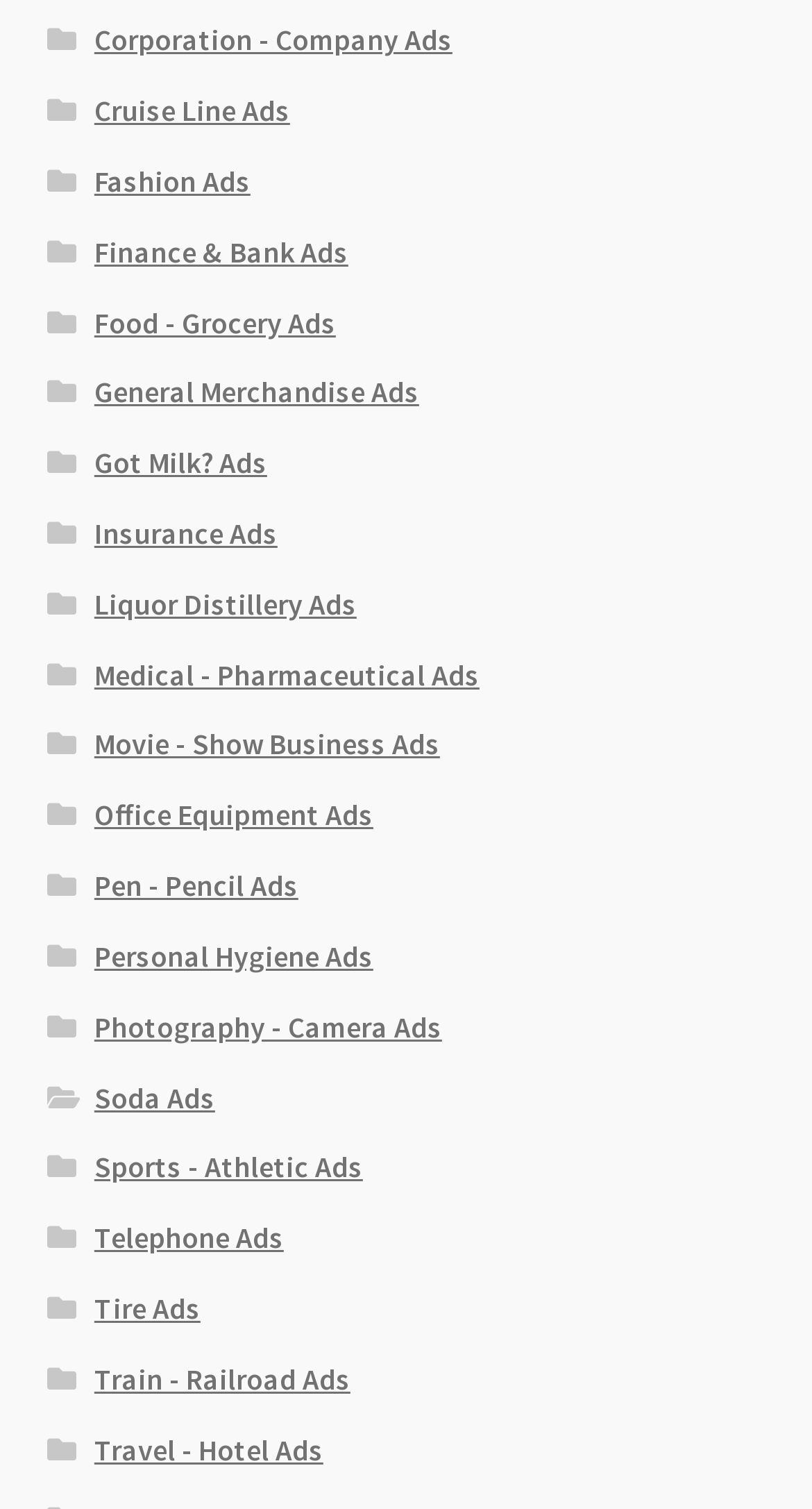Identify the coordinates of the bounding box for the element that must be clicked to accomplish the instruction: "View Corporation Ads".

[0.116, 0.014, 0.557, 0.039]